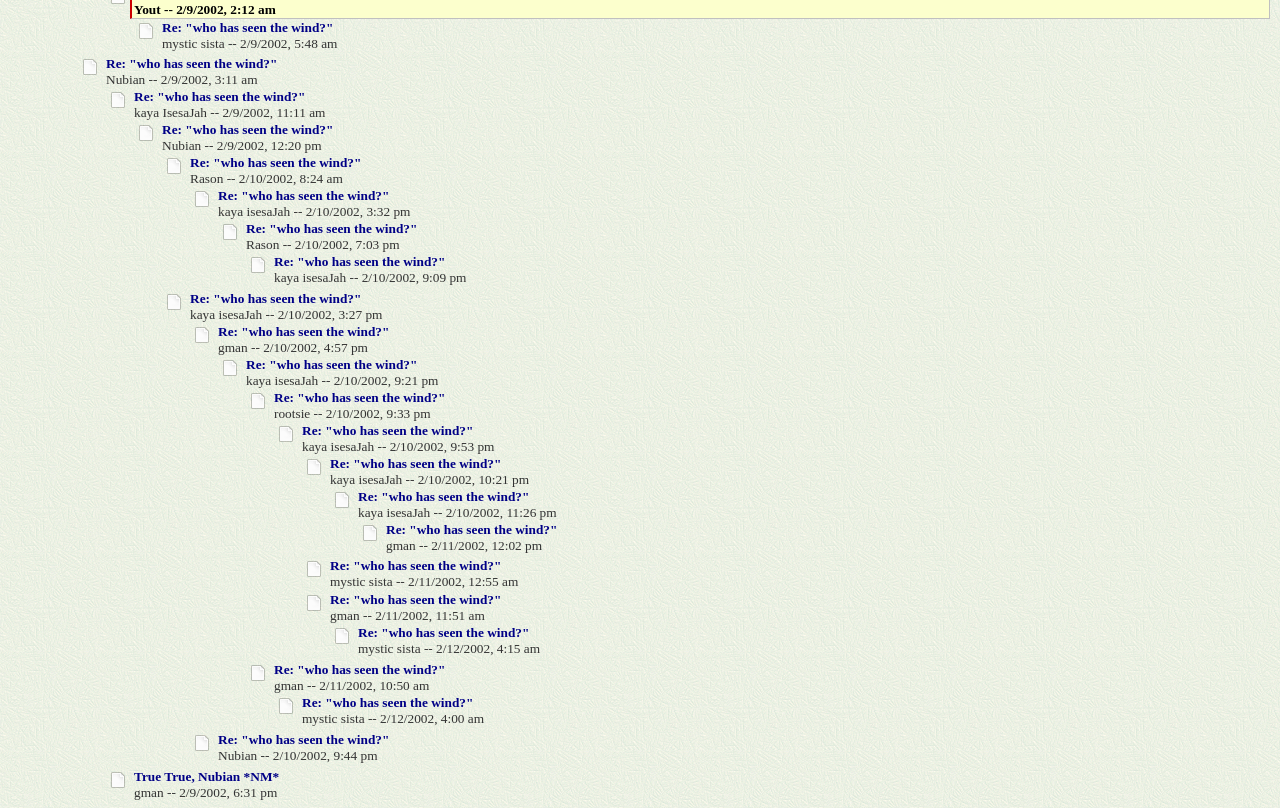Determine the bounding box coordinates for the HTML element mentioned in the following description: "True True, Nubian *NM*". The coordinates should be a list of four floats ranging from 0 to 1, represented as [left, top, right, bottom].

[0.105, 0.952, 0.218, 0.97]